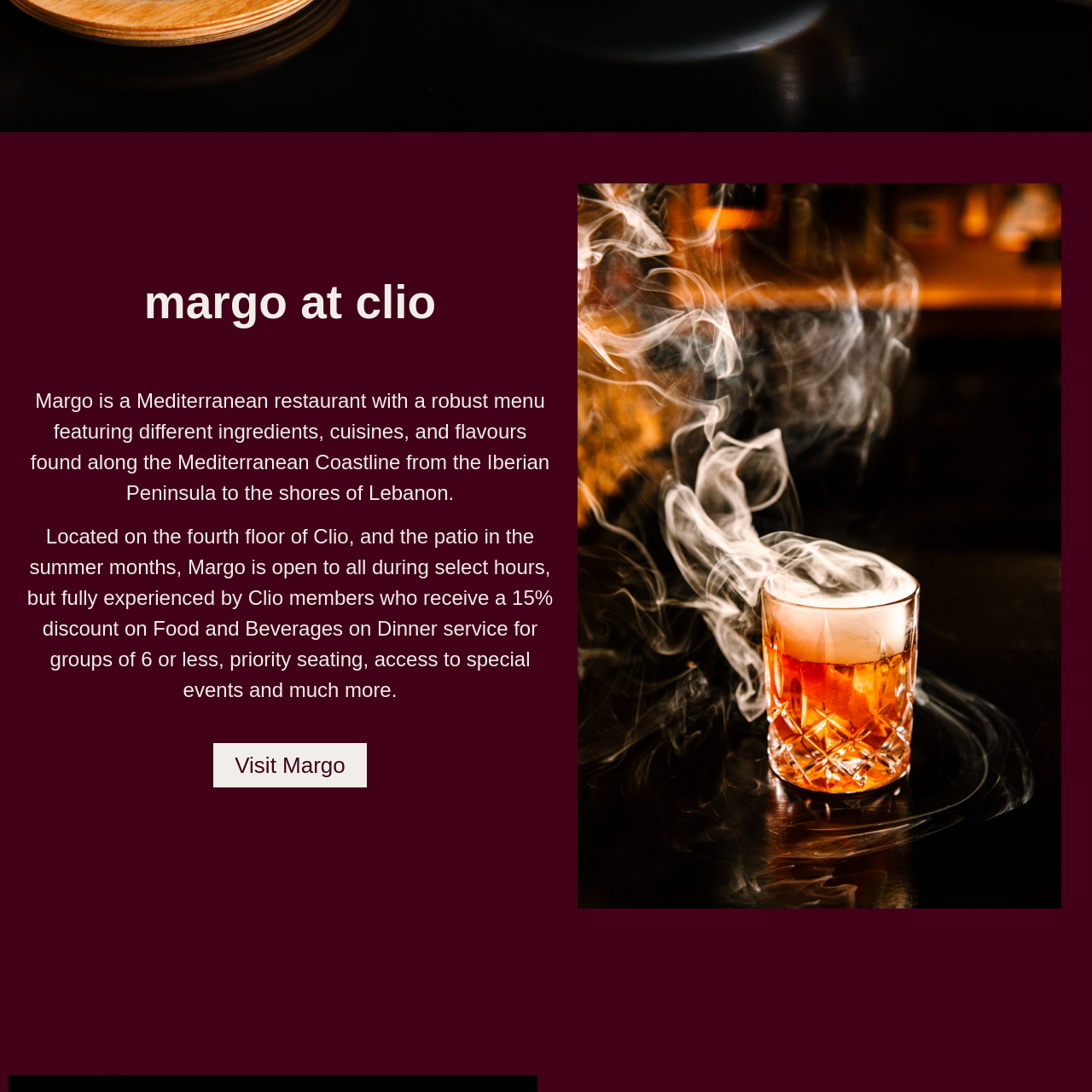Direct your attention to the image marked by the red box and answer the given question using a single word or phrase:
Where is Margo at Clio located?

Fourth floor of Clio